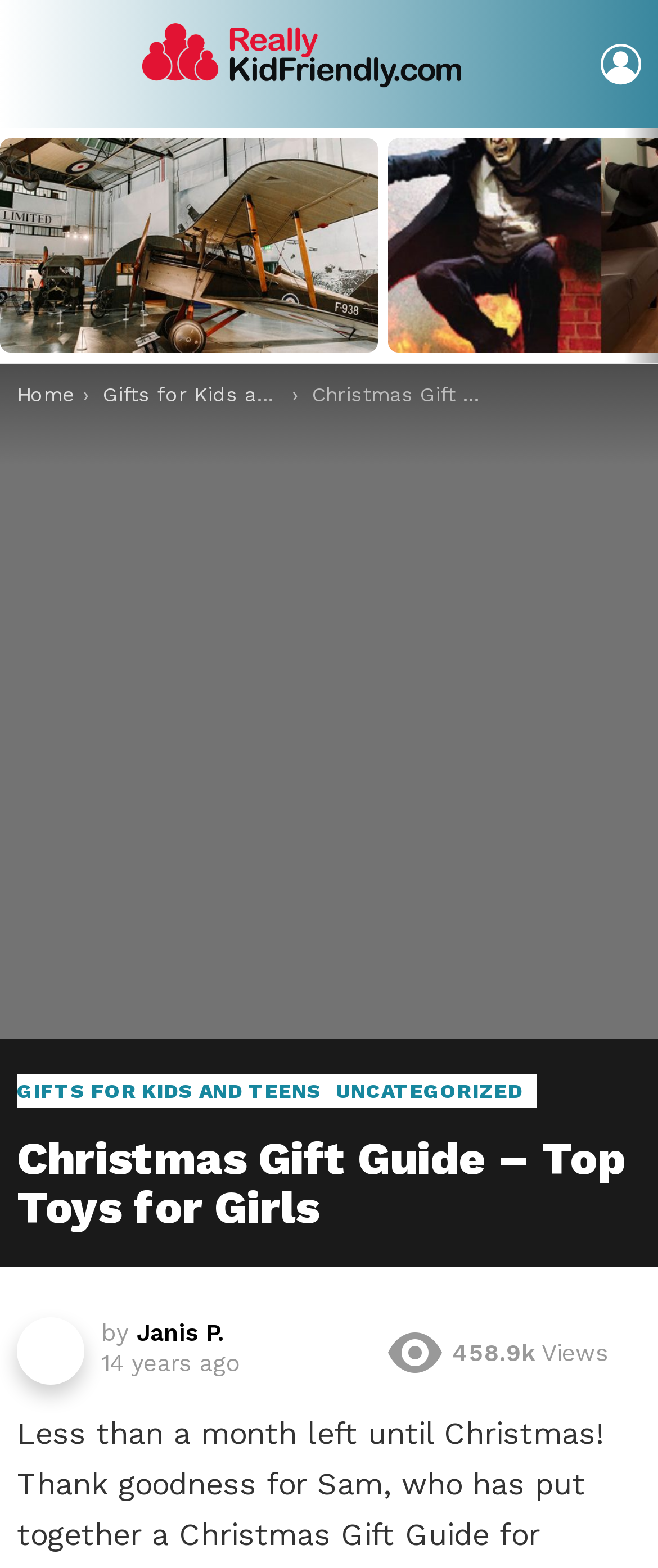Give an in-depth explanation of the webpage layout and content.

This webpage is a Christmas gift guide focused on top toys for girls. At the top left, there is a logo of "ReallyKidFriendly" which is also a link. On the top right, there is a "LOGIN" button. 

Below the logo, there is a section titled "LATEST STORIES" which contains an article with a heading "5 FREE THINGS TO DO IN LONDON WITH A 5 YEAR OLD (OCTOBER HALF TERM 2023)". This article has a link to the full story. 

To the right of the "LATEST STORIES" section, there are navigation links "Previous" and "Next". Below these links, there is a breadcrumb trail showing the current location, with links to "Home", "Gifts for Kids and Teens", and other categories.

The main content of the page is the "Christmas Gift Guide – Top Toys for Girls" section, which has a heading and is likely to contain a list of gift ideas. Below this section, there is information about the author, "Janis P.", and the date the article was published, "November 25, 2010, 5:42 pm", which is 14 years ago. The page also displays the number of views, "458.9k", and a "Views" label.